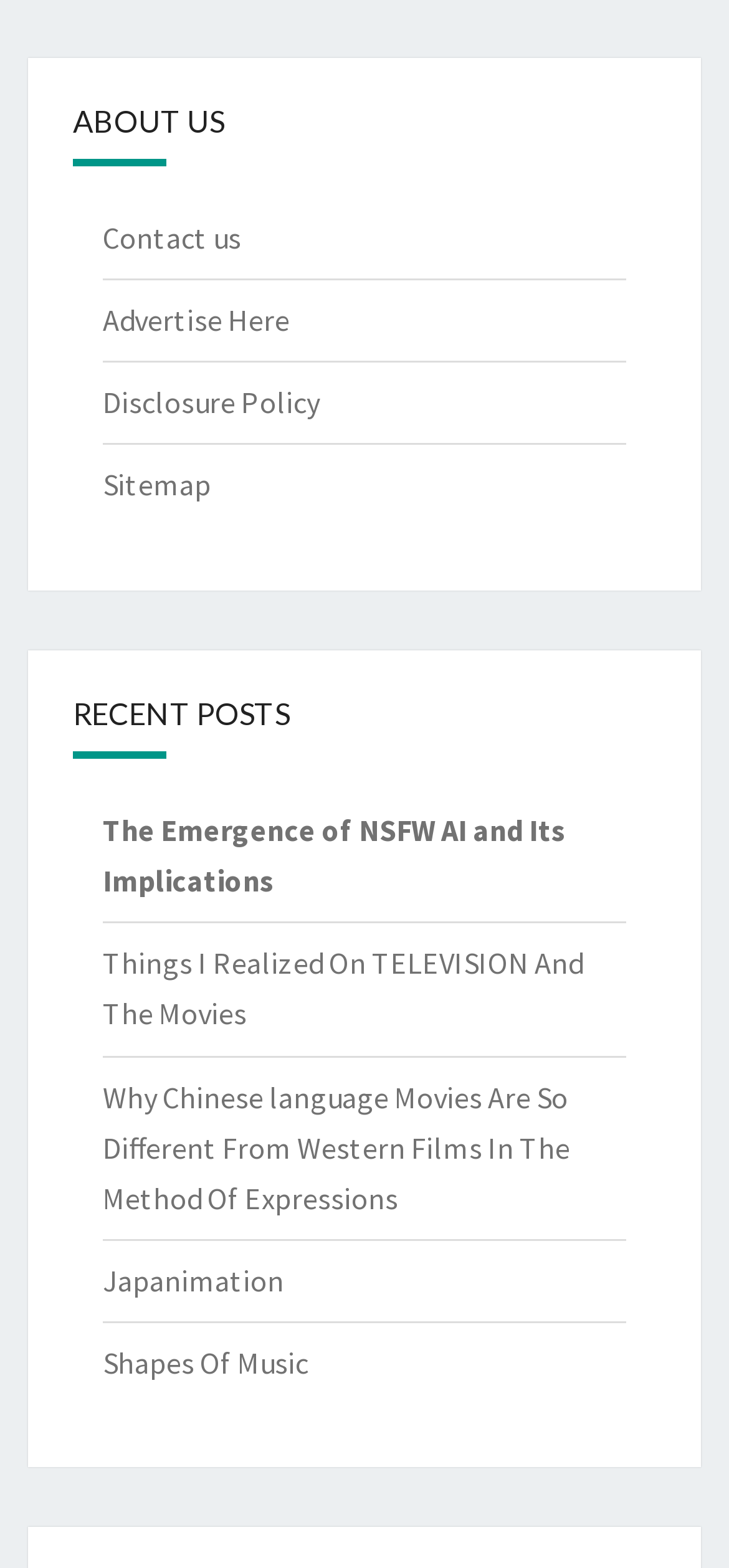How many links are under 'ABOUT US'?
Please provide a detailed and comprehensive answer to the question.

I counted the number of links under the 'ABOUT US' heading, which are 'Contact us', 'Advertise Here', 'Disclosure Policy', and 'Sitemap'. There are 4 links in total.